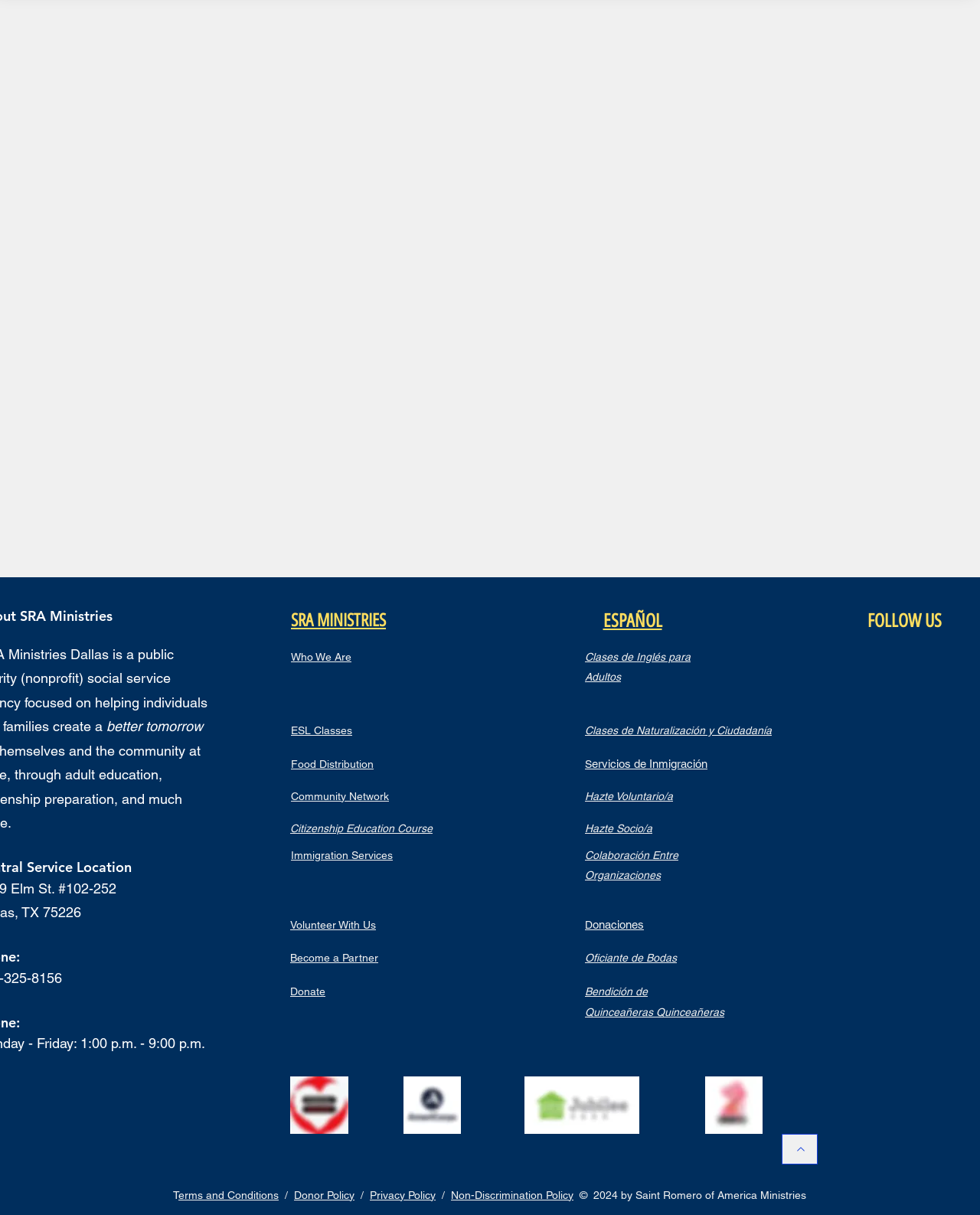Please determine the bounding box coordinates of the area that needs to be clicked to complete this task: 'Click on 'Instagram''. The coordinates must be four float numbers between 0 and 1, formatted as [left, top, right, bottom].

[0.885, 0.532, 0.916, 0.557]